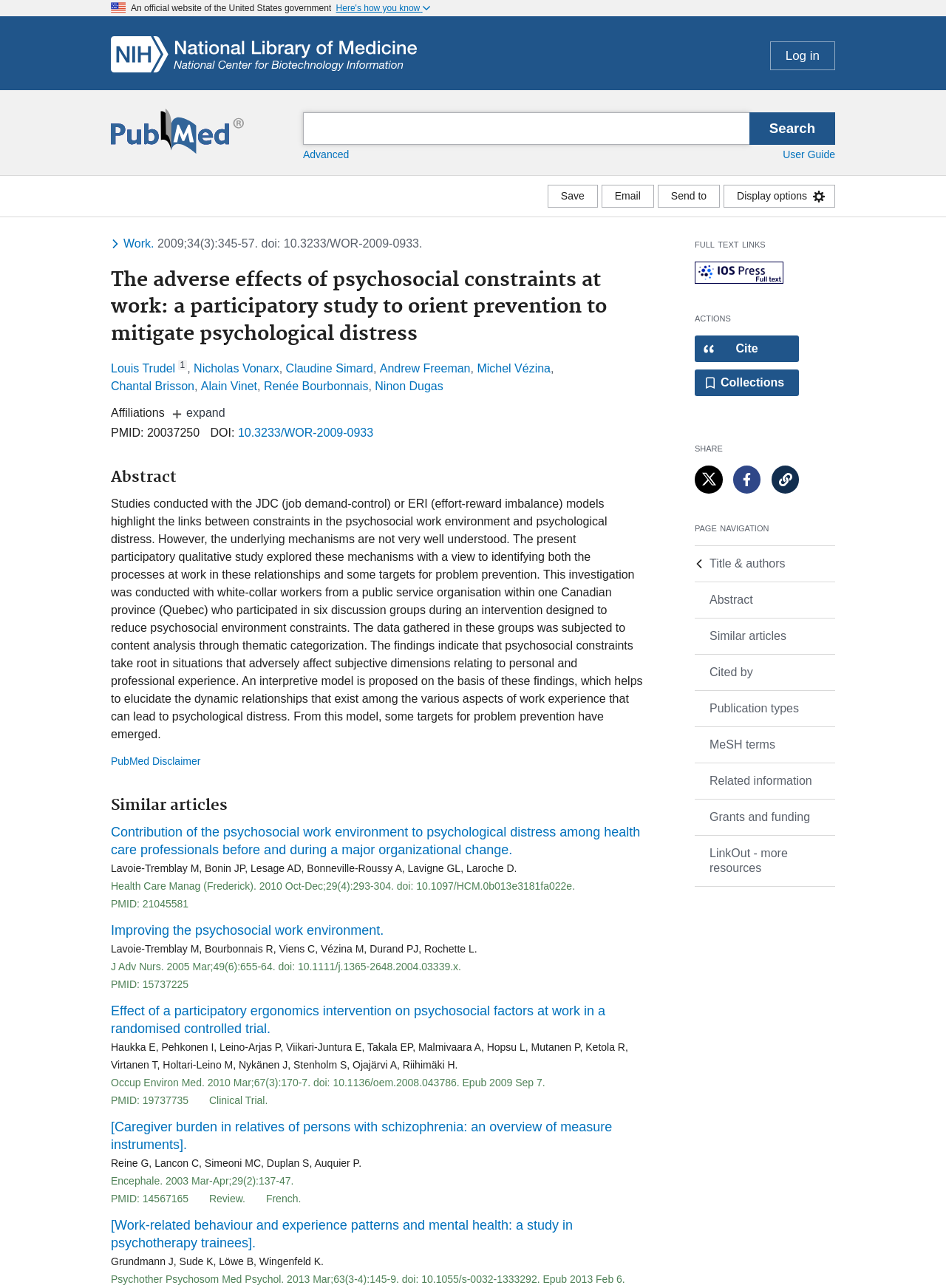Please locate and retrieve the main header text of the webpage.

The adverse effects of psychosocial constraints at work: a participatory study to orient prevention to mitigate psychological distress